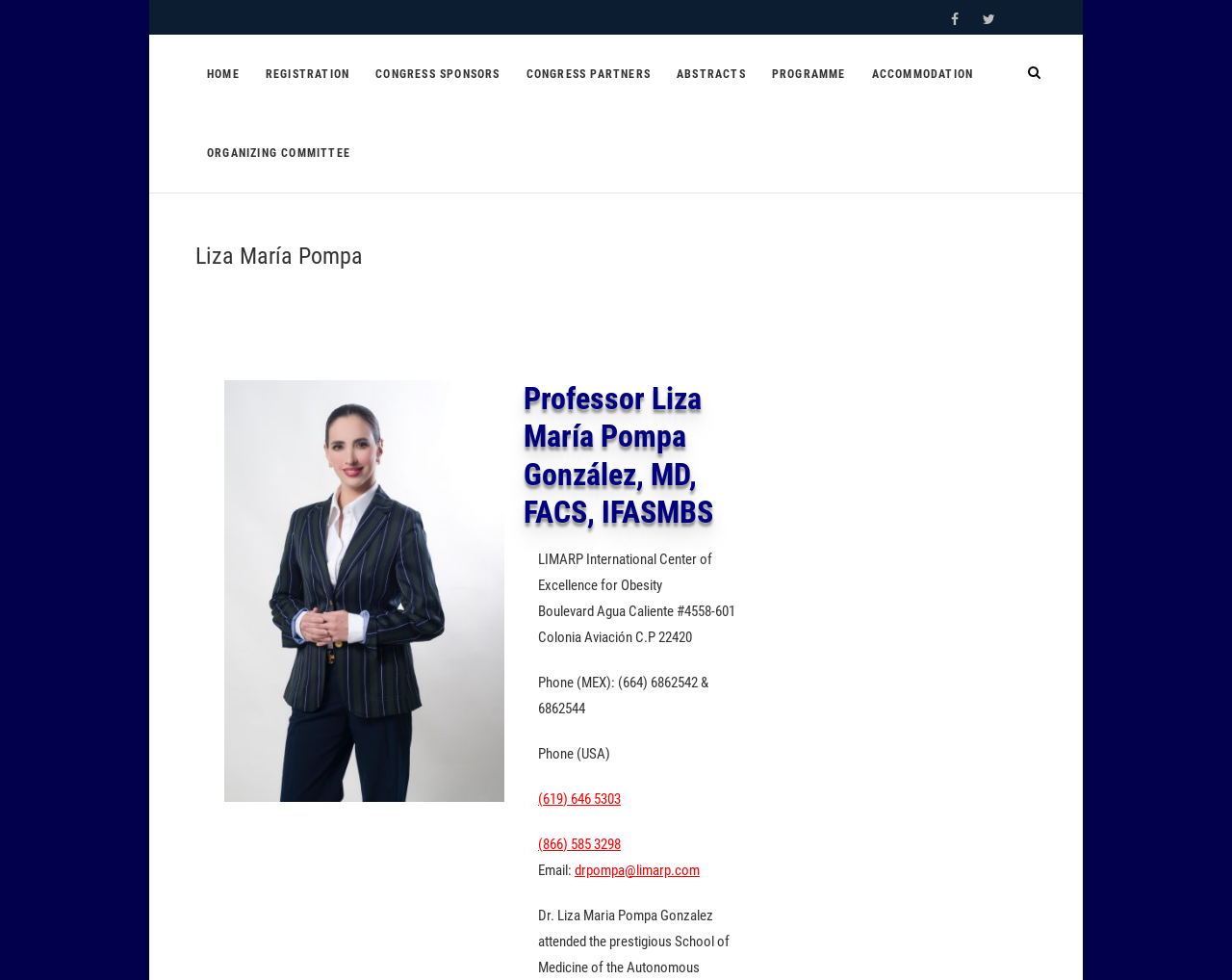Describe all visible elements and their arrangement on the webpage.

The webpage is about Liza María Pompa, a professor and medical professional. At the top right corner, there are three social media links: Facebook, Twitter, and IBCTV. Below these links, there is a navigation menu with eight links: HOME, REGISTRATION, CONGRESS SPONSORS, CONGRESS PARTNERS, ABSTRACTS, PROGRAMME, ACCOMMODATION, and ORGANIZING COMMITTEE.

The main content of the page is about Professor Liza María Pompa González, with a heading displaying her name. Below her name, there is a brief description of her title and affiliation. Her contact information is listed, including her workplace address, phone numbers in Mexico and the USA, and an email address. The phone numbers and email address are clickable links.

On the top right side of the page, there is a button with an icon, but its purpose is not specified.